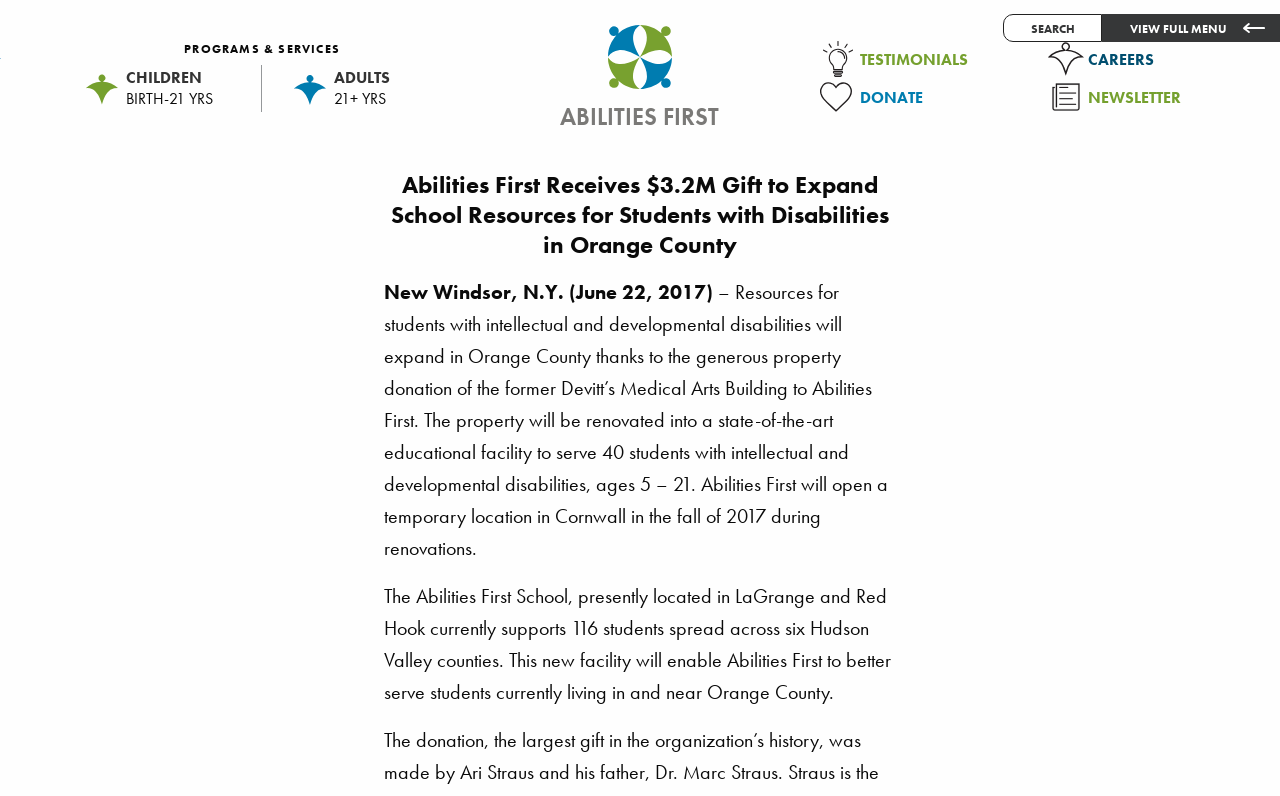How many years old are the adults served by the organization?
Provide a detailed answer to the question, using the image to inform your response.

I found the answer by looking at the link 'ADULTS 21+ YRS' with bounding box coordinates [0.23, 0.082, 0.335, 0.134]. This suggests that the organization serves adults who are 21 years old or older.